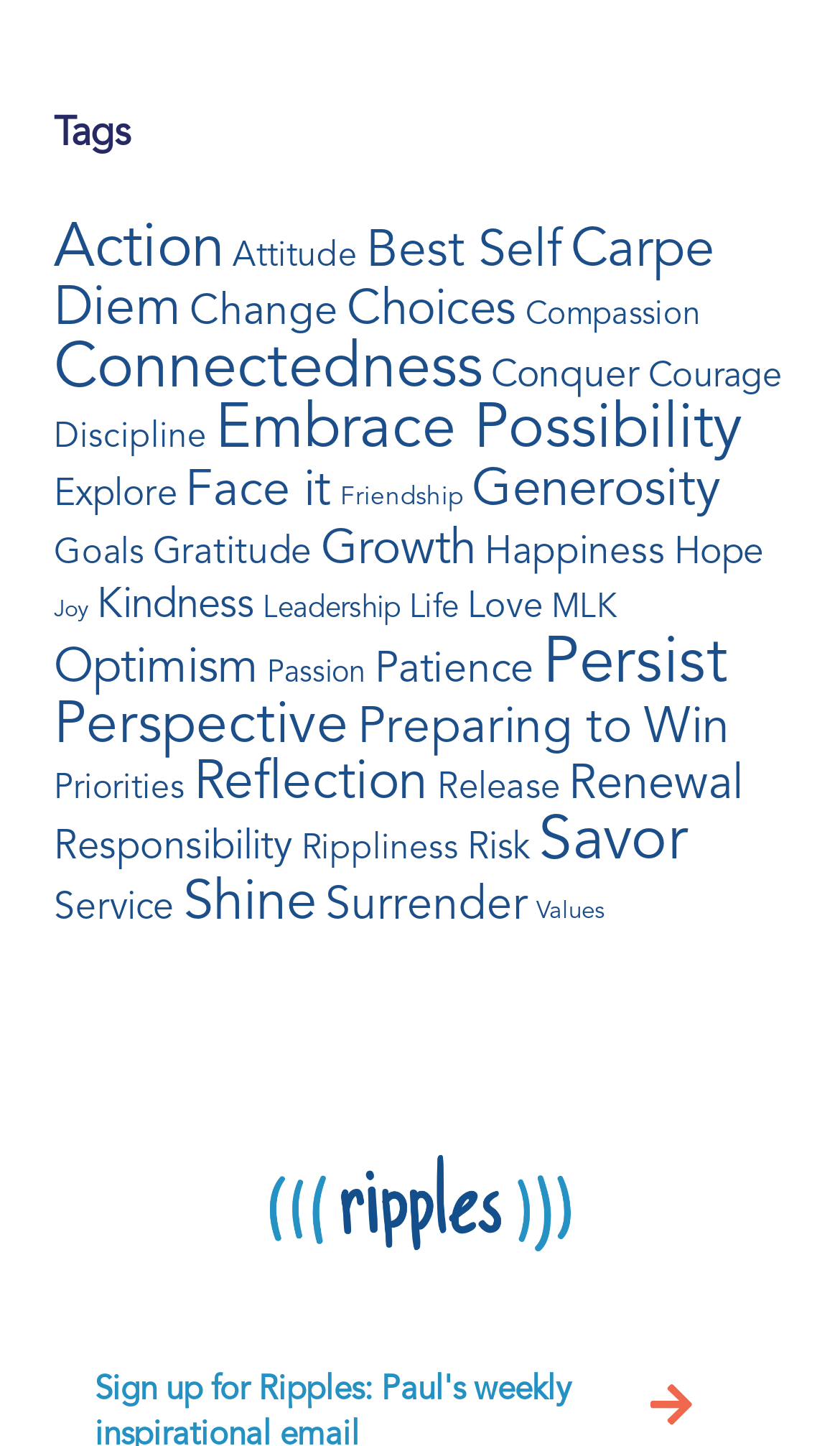Determine the bounding box coordinates of the clickable element to complete this instruction: "Explore 'Carpe Diem' quotes". Provide the coordinates in the format of four float numbers between 0 and 1, [left, top, right, bottom].

[0.064, 0.15, 0.851, 0.235]